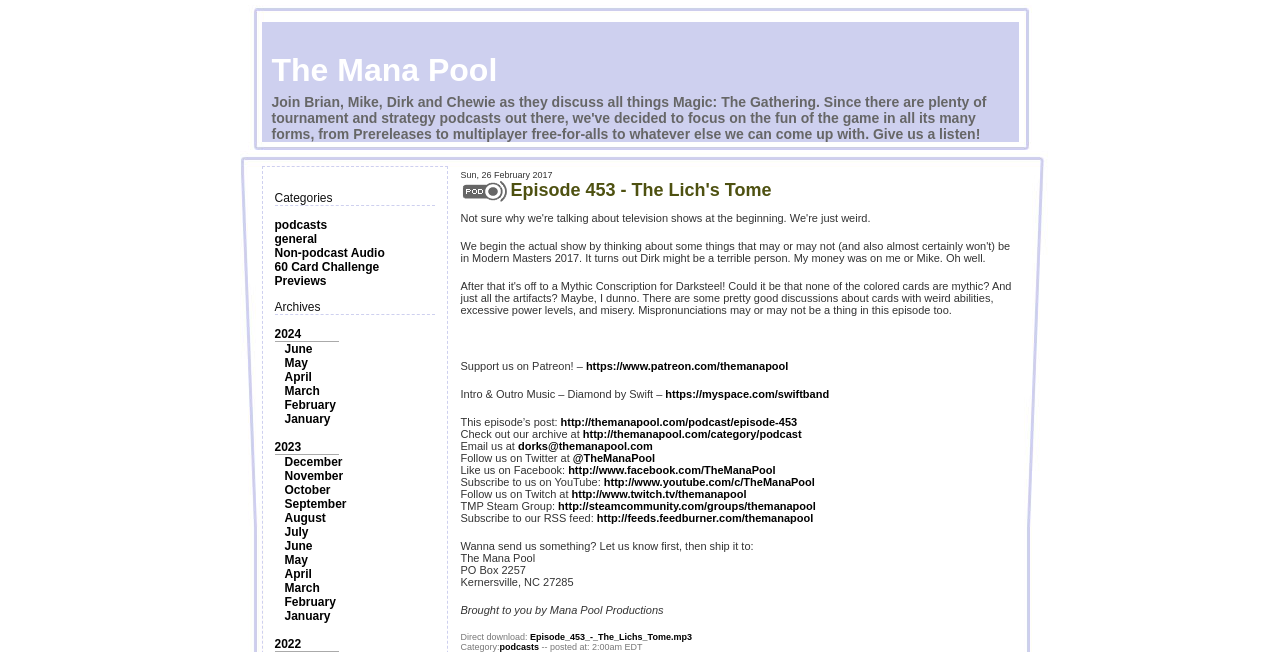What is the email address to contact the podcast?
Please respond to the question with a detailed and informative answer.

I found the email address by looking at the contact section of the webpage, which is located near the bottom of the page. The email address is listed as 'dorks@themanapool.com', which is a link.